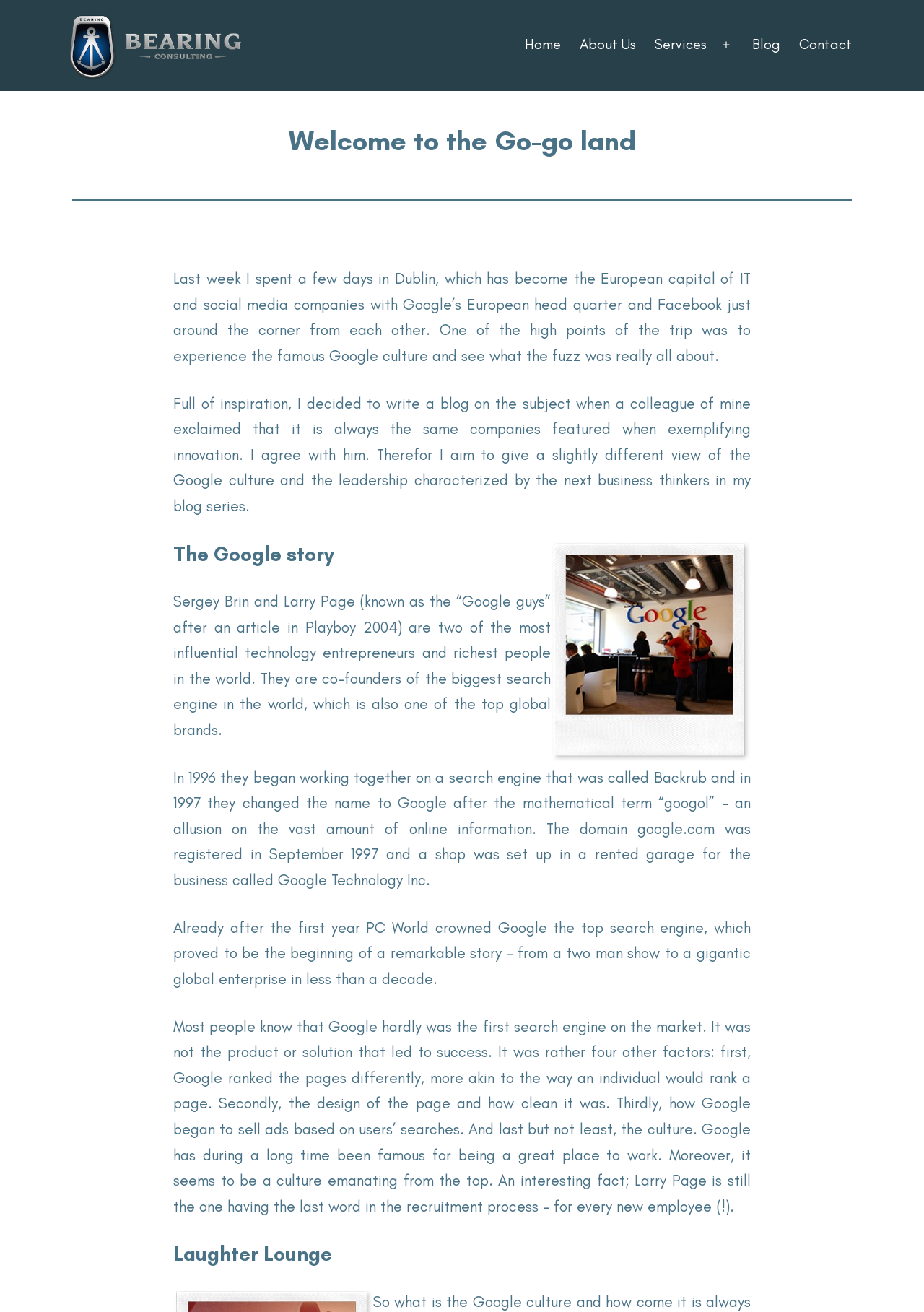Your task is to find and give the main heading text of the webpage.

Welcome to the Go-go land